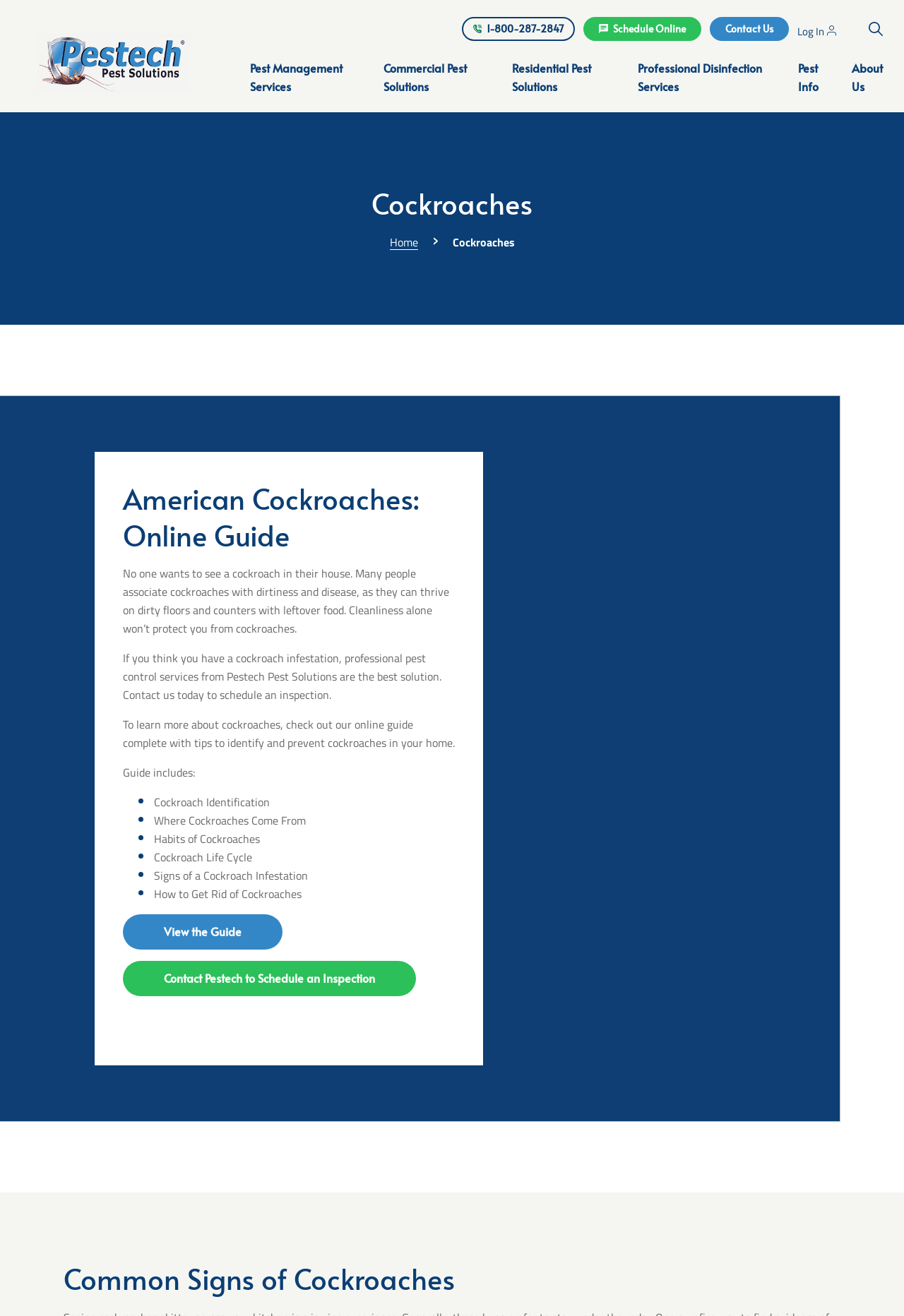Predict the bounding box of the UI element based on the description: "Home". The coordinates should be four float numbers between 0 and 1, formatted as [left, top, right, bottom].

[0.431, 0.179, 0.462, 0.19]